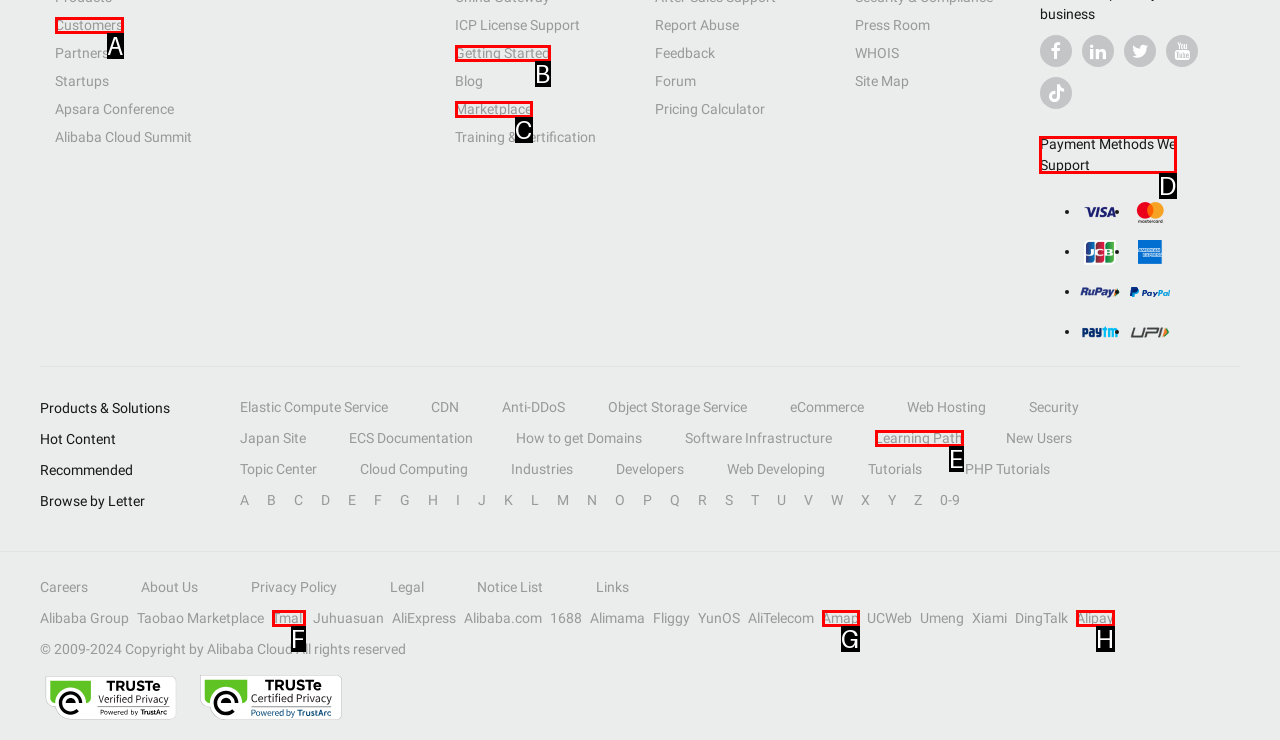Indicate the UI element to click to perform the task: View Payment Methods We Support. Reply with the letter corresponding to the chosen element.

D